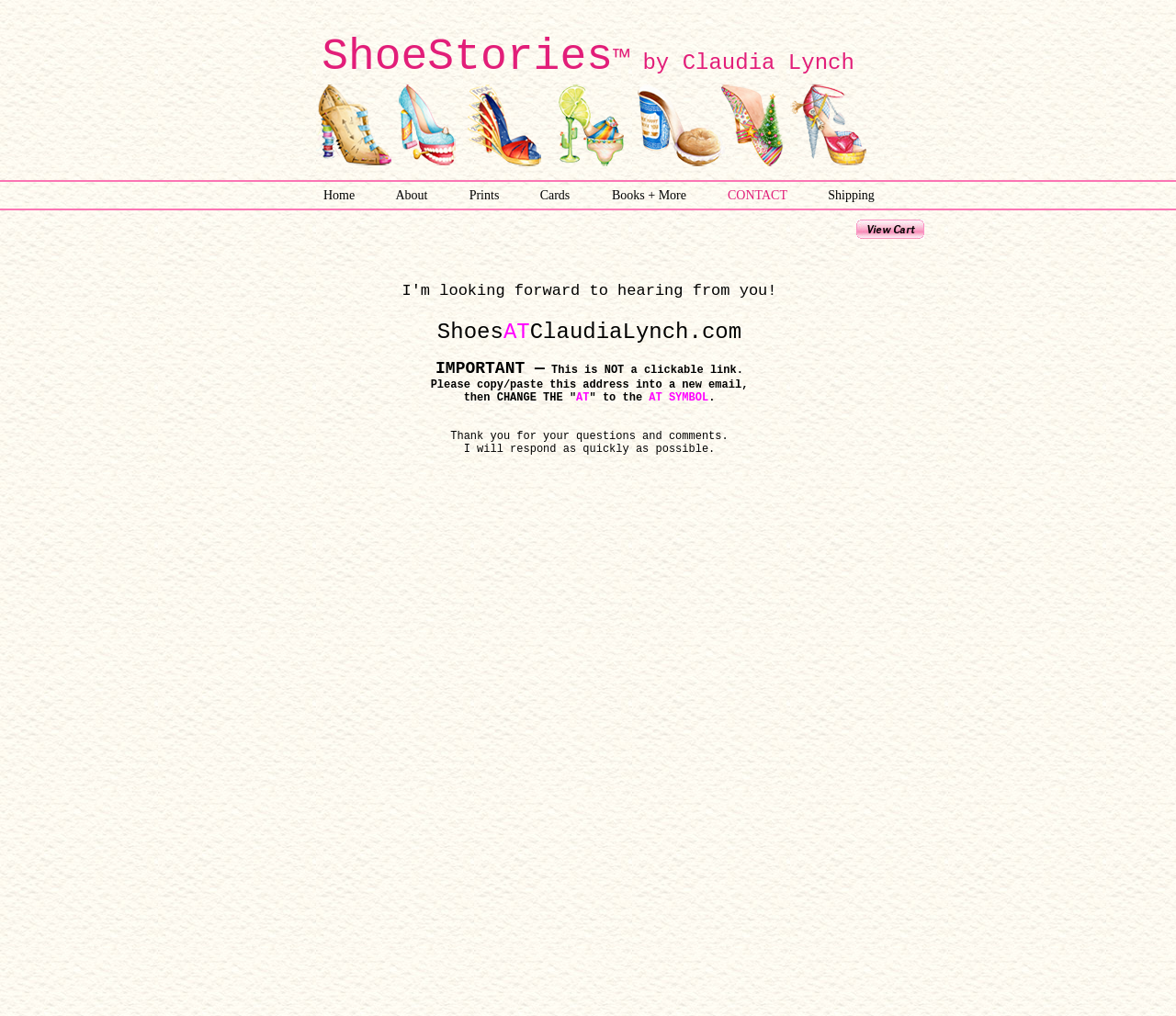Provide the bounding box coordinates for the UI element that is described by this text: "Prints". The coordinates should be in the form of four float numbers between 0 and 1: [left, top, right, bottom].

[0.382, 0.177, 0.441, 0.208]